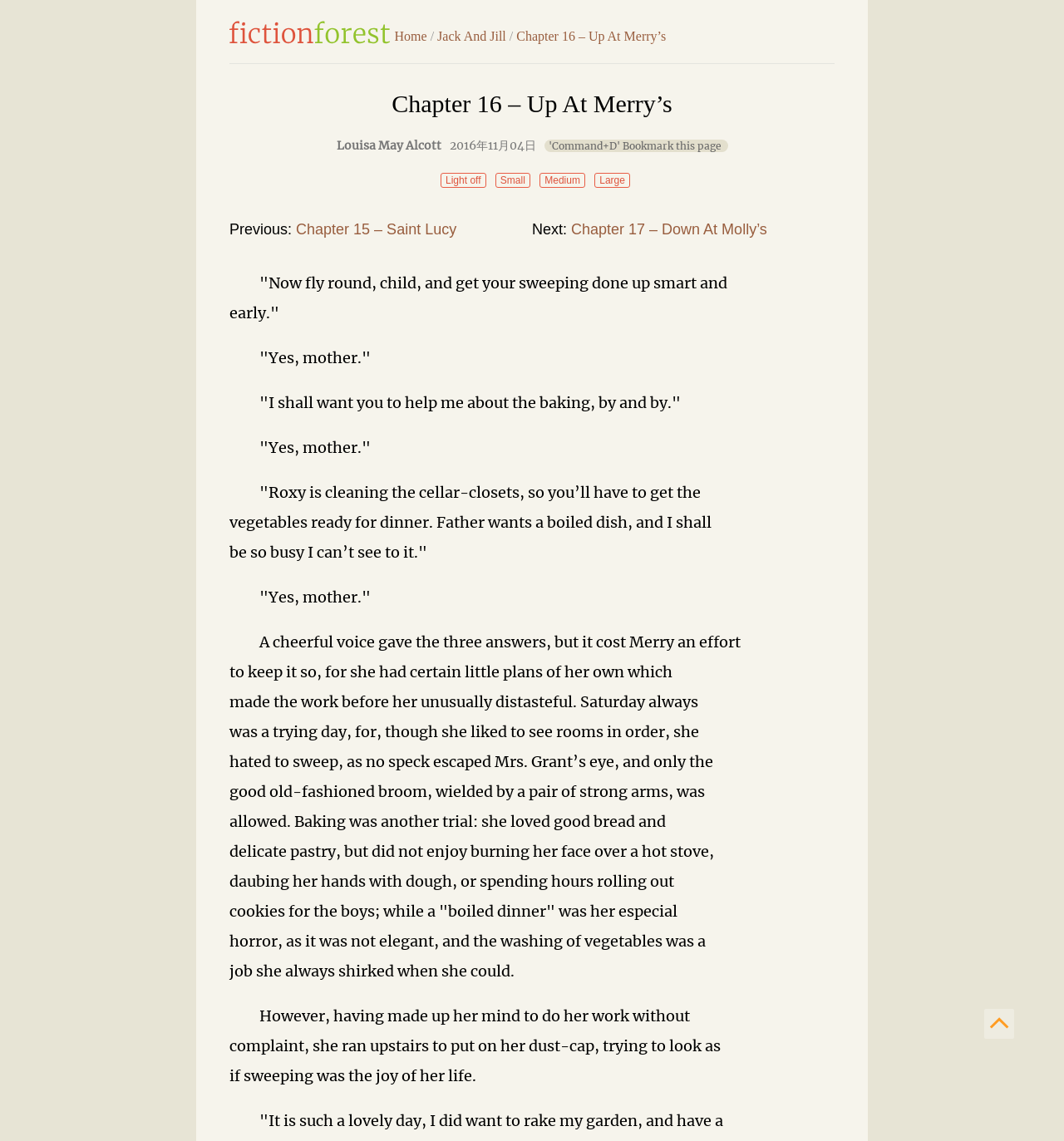Specify the bounding box coordinates of the area to click in order to follow the given instruction: "Go to Slot gacor online."

None